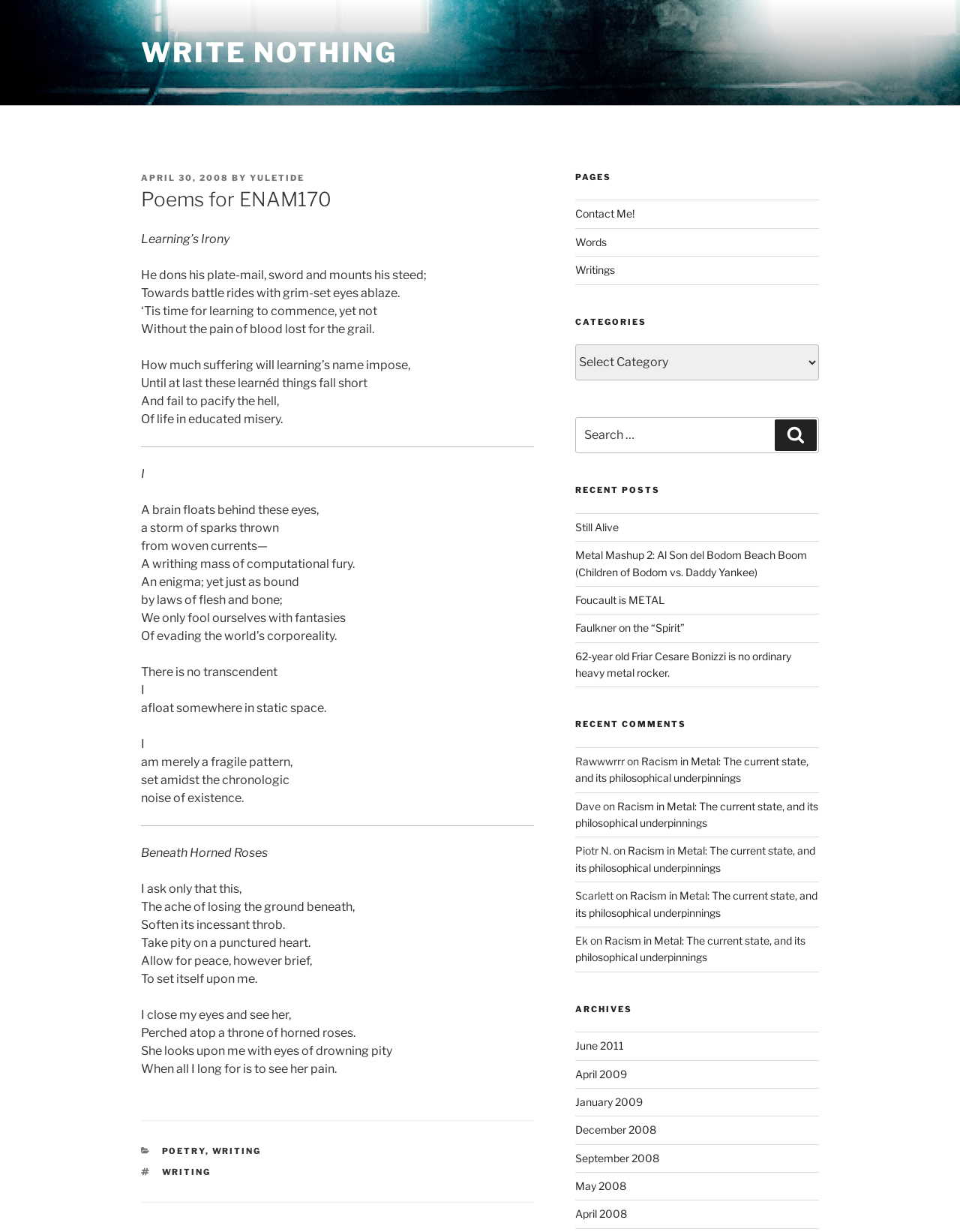Please give the bounding box coordinates of the area that should be clicked to fulfill the following instruction: "Click on the 'WRITE NOTHING' link". The coordinates should be in the format of four float numbers from 0 to 1, i.e., [left, top, right, bottom].

[0.147, 0.029, 0.414, 0.056]